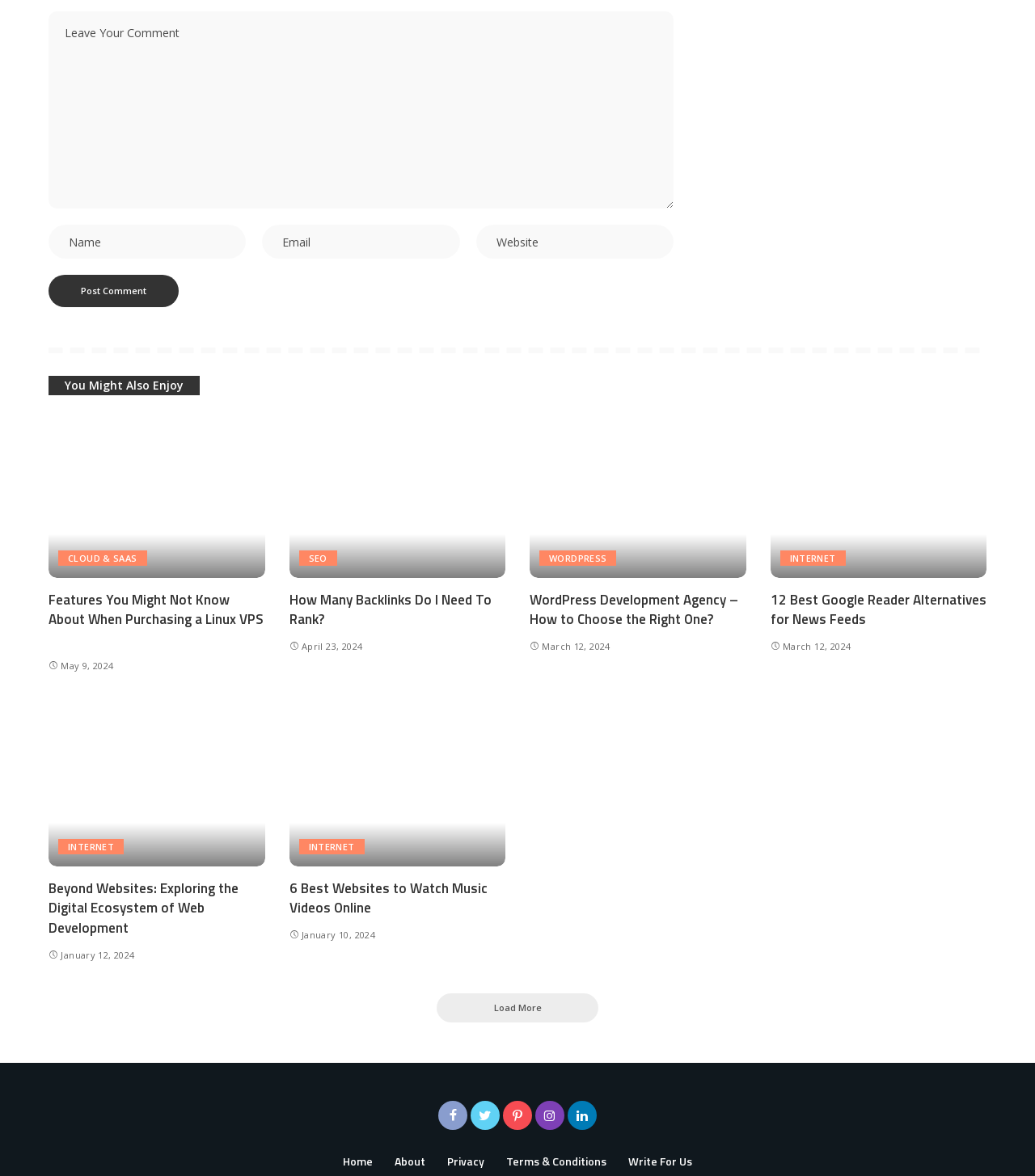What is the category of the article 'How Many Backlinks Do I Need To Rank?'?
Using the image, give a concise answer in the form of a single word or short phrase.

SEO